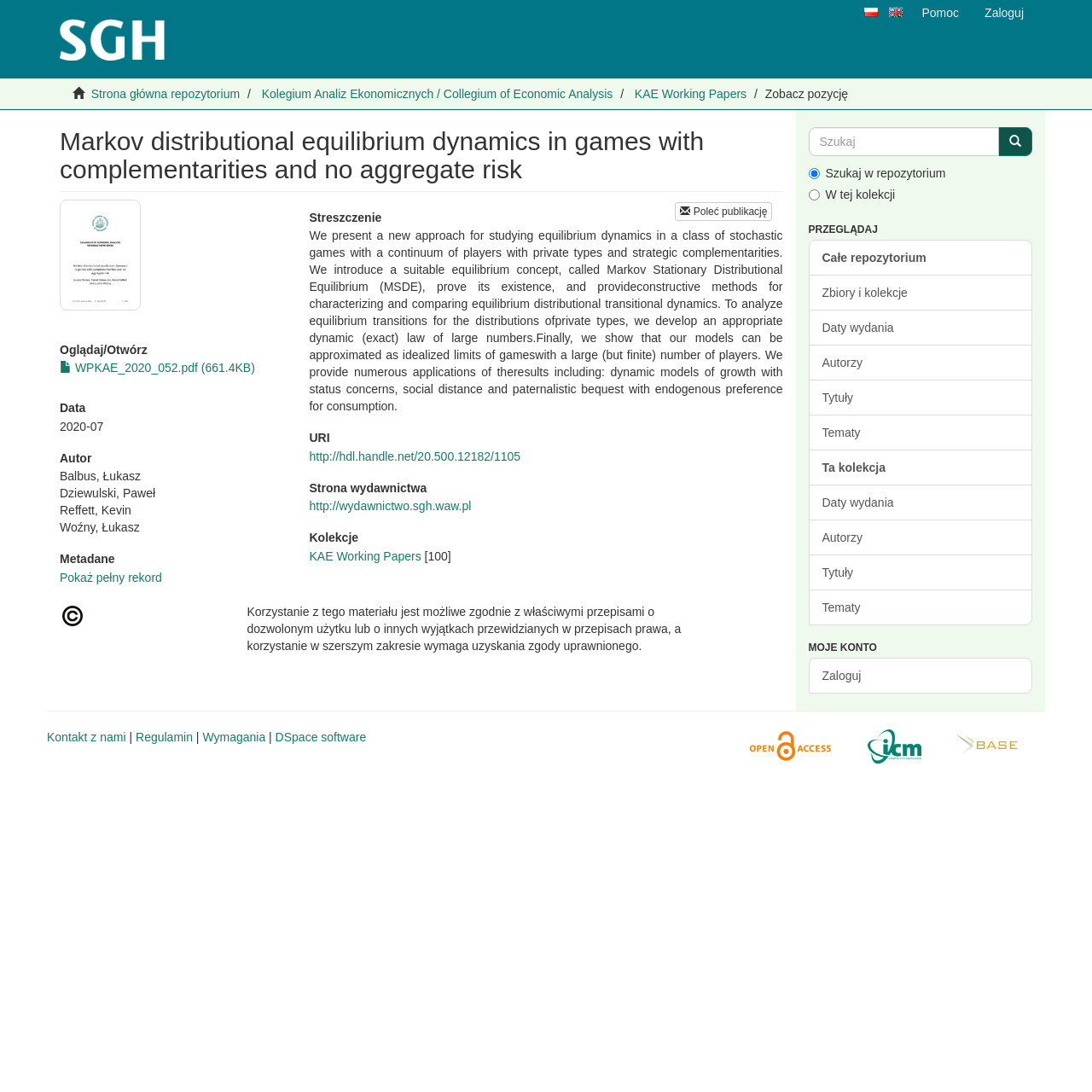Predict the bounding box of the UI element that fits this description: "Kontakt z nami".

[0.043, 0.669, 0.115, 0.682]